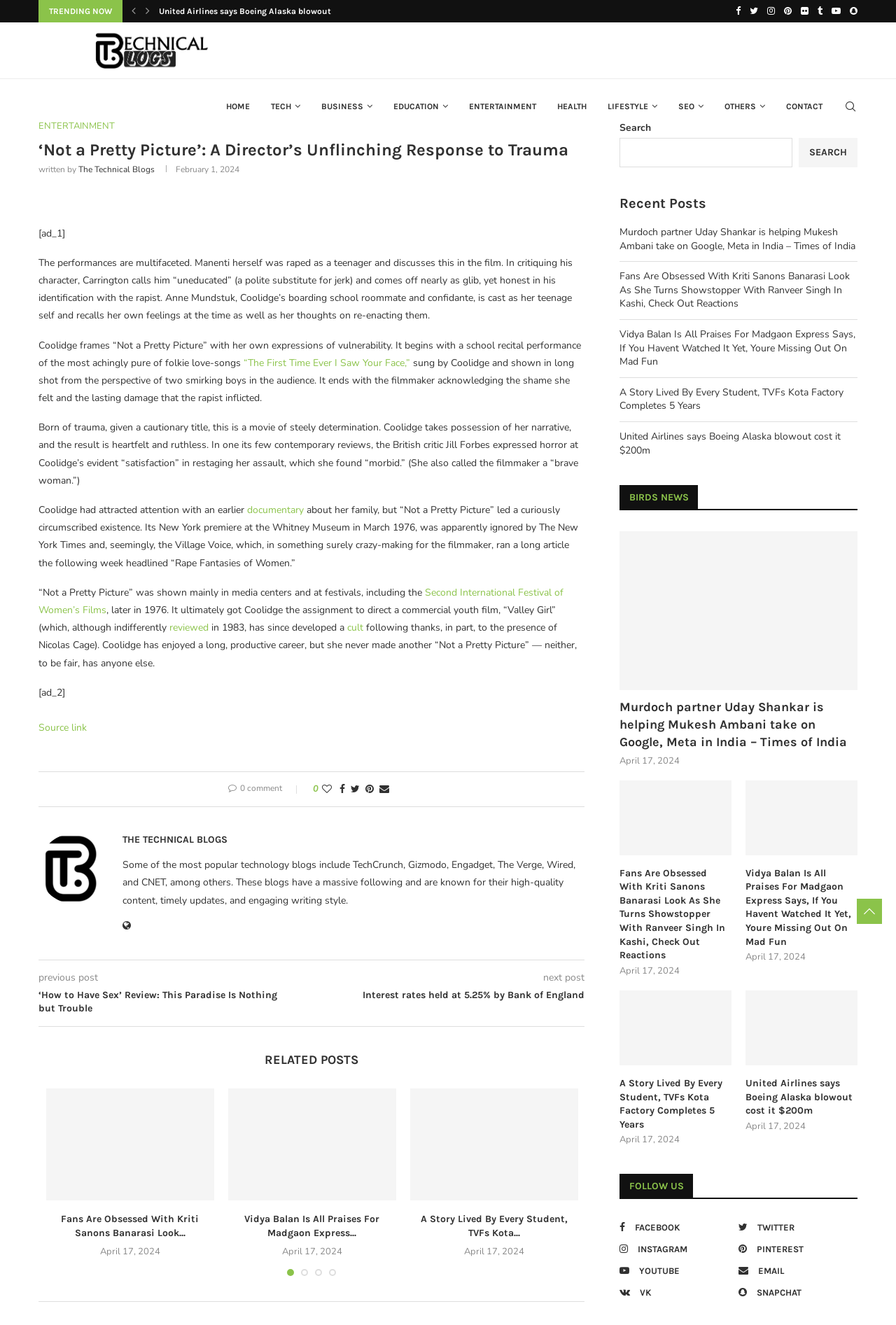Please indicate the bounding box coordinates of the element's region to be clicked to achieve the instruction: "Read the 'ENTERTAINMENT' article". Provide the coordinates as four float numbers between 0 and 1, i.e., [left, top, right, bottom].

[0.512, 0.059, 0.61, 0.102]